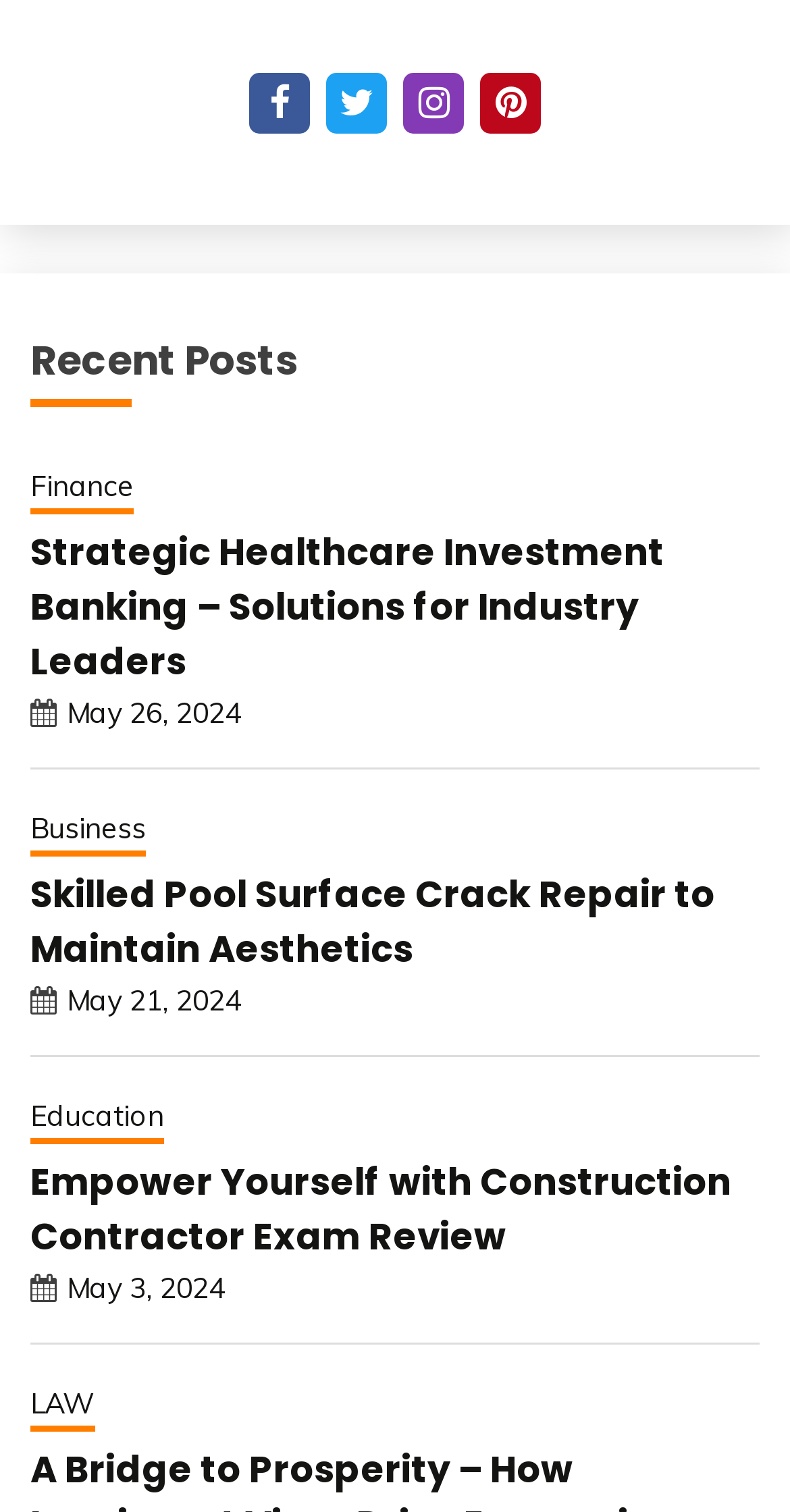Kindly determine the bounding box coordinates for the clickable area to achieve the given instruction: "Learn about pool surface crack repair".

[0.038, 0.575, 0.905, 0.645]